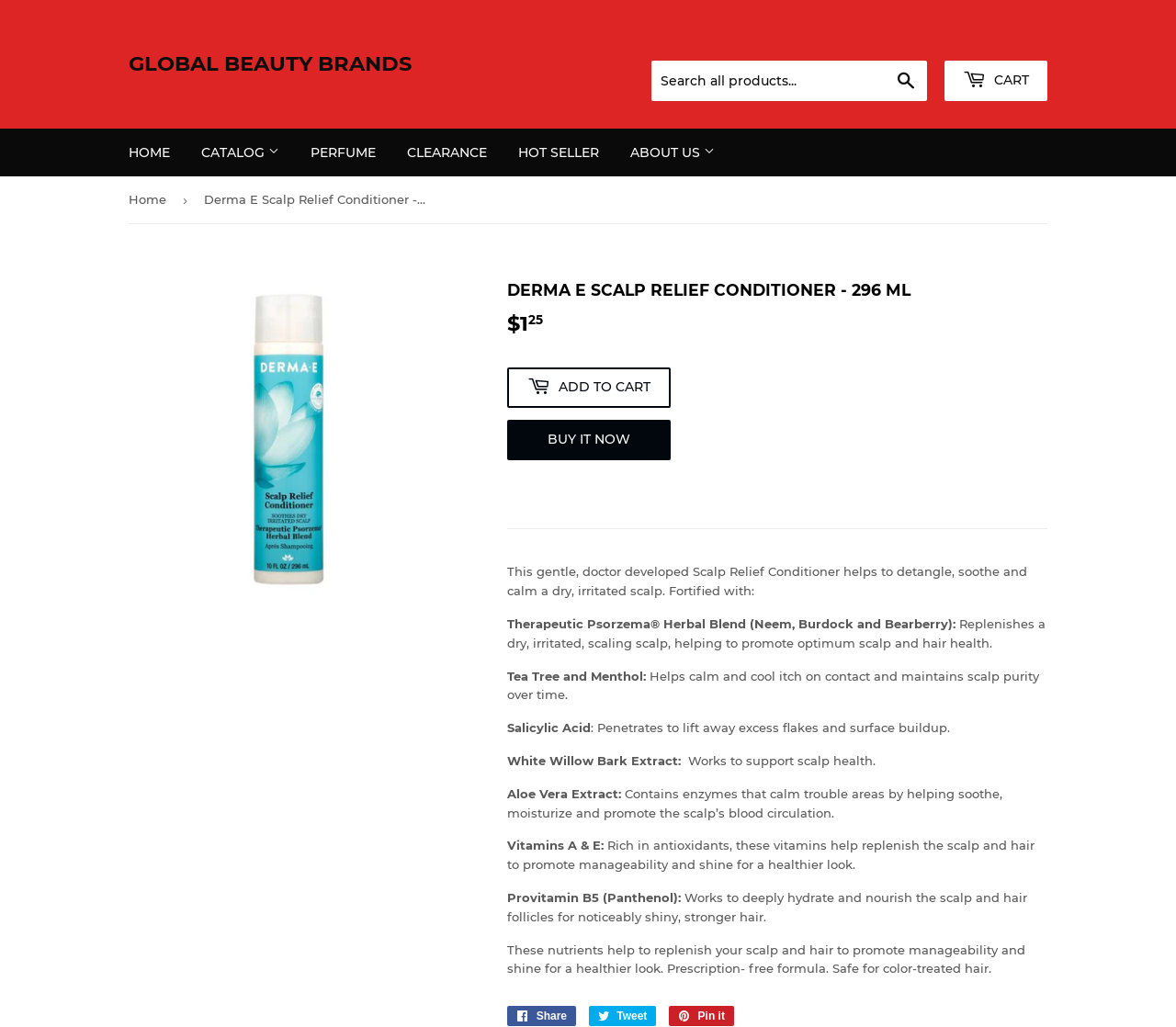Please identify the bounding box coordinates for the region that you need to click to follow this instruction: "Share on Facebook".

[0.431, 0.98, 0.49, 0.999]